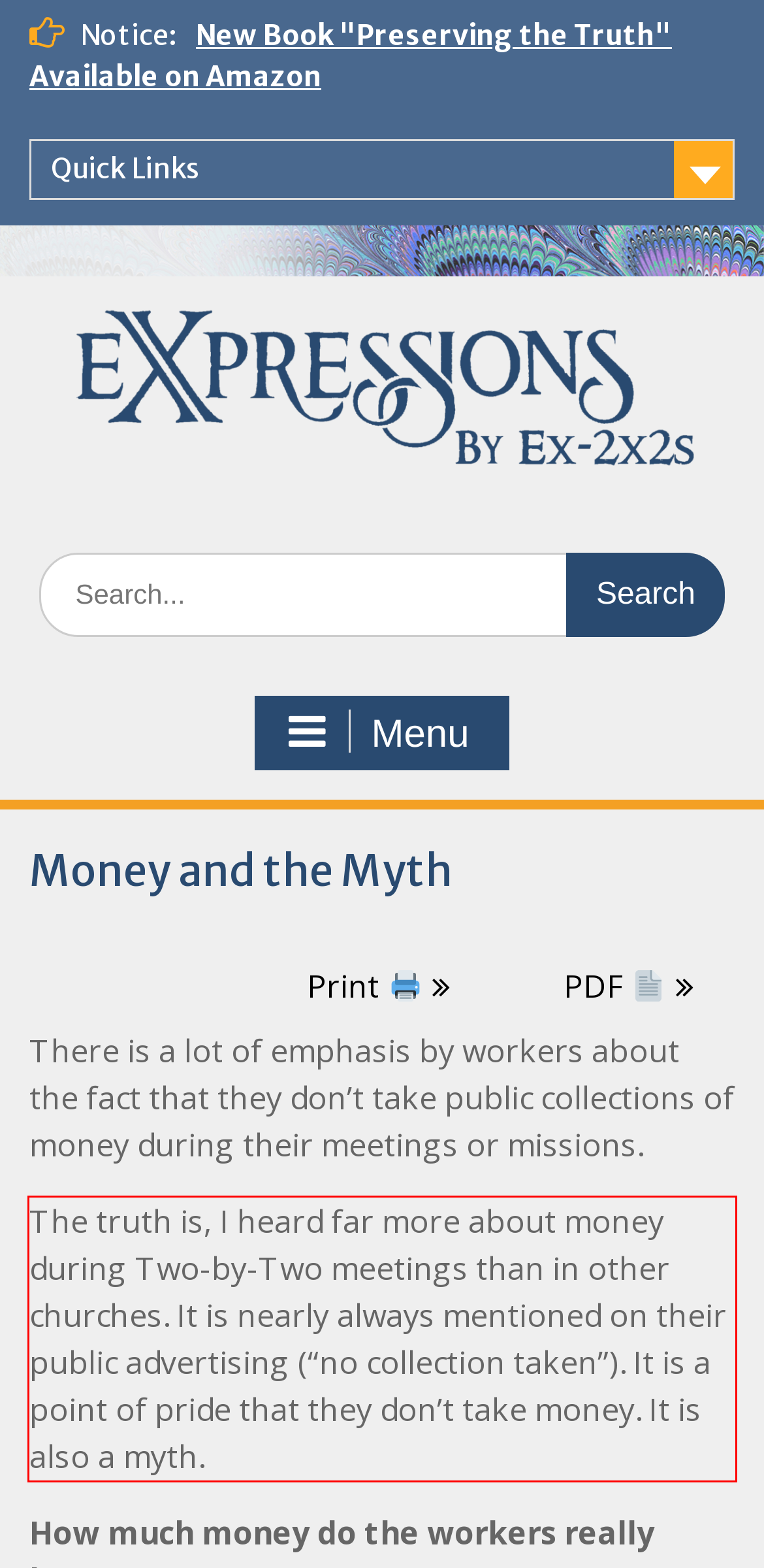Within the screenshot of the webpage, locate the red bounding box and use OCR to identify and provide the text content inside it.

The truth is, I heard far more about money during Two-by-Two meetings than in other churches. It is nearly always mentioned on their public advertising (“no collection taken”). It is a point of pride that they don’t take money. It is also a myth.